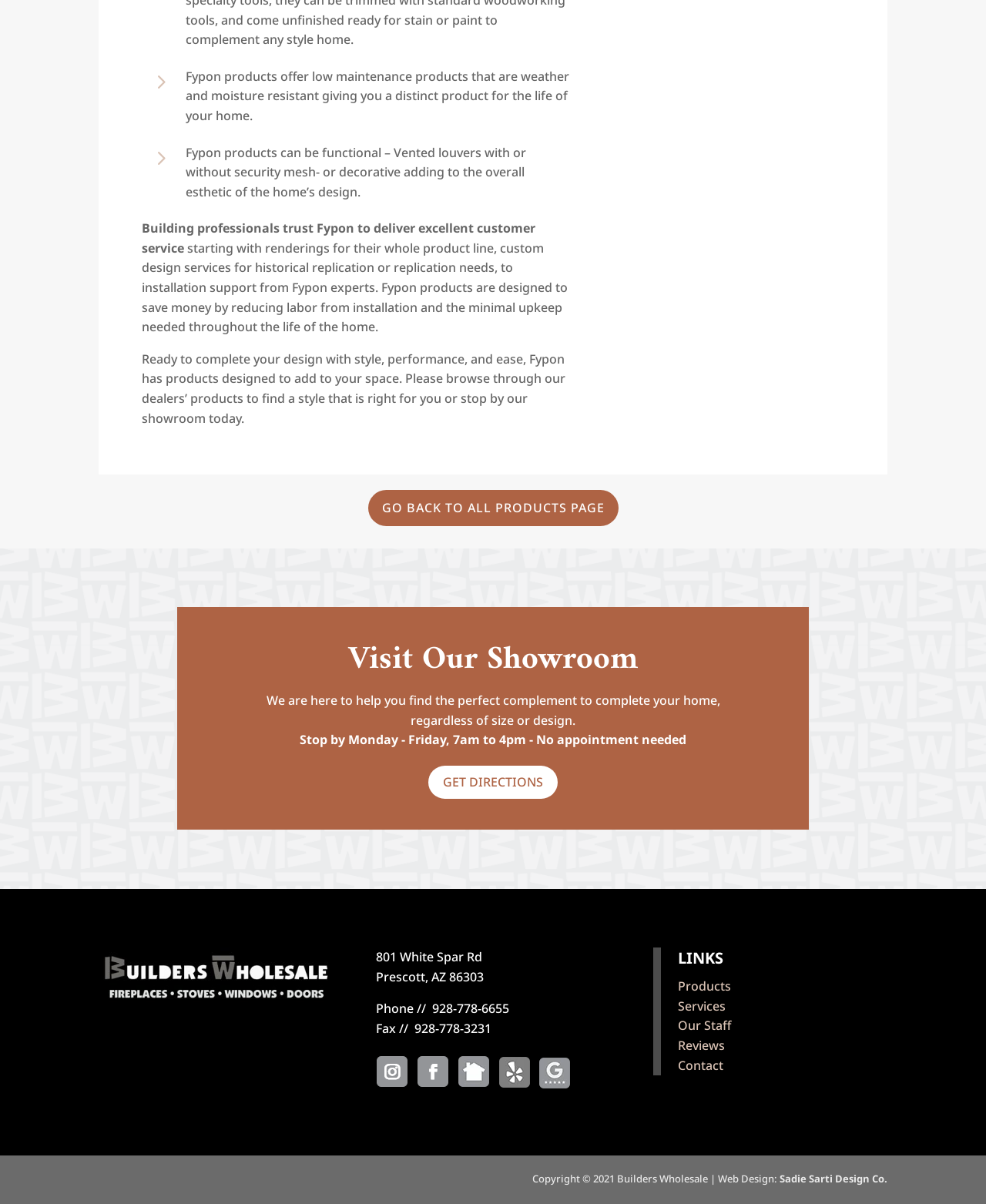Where is Fypon's showroom located?
Could you please answer the question thoroughly and with as much detail as possible?

The showroom's location can be found in the StaticText elements with OCR text '801 White Spar Rd' and 'Prescott, AZ 86303', which provide the address of the showroom.